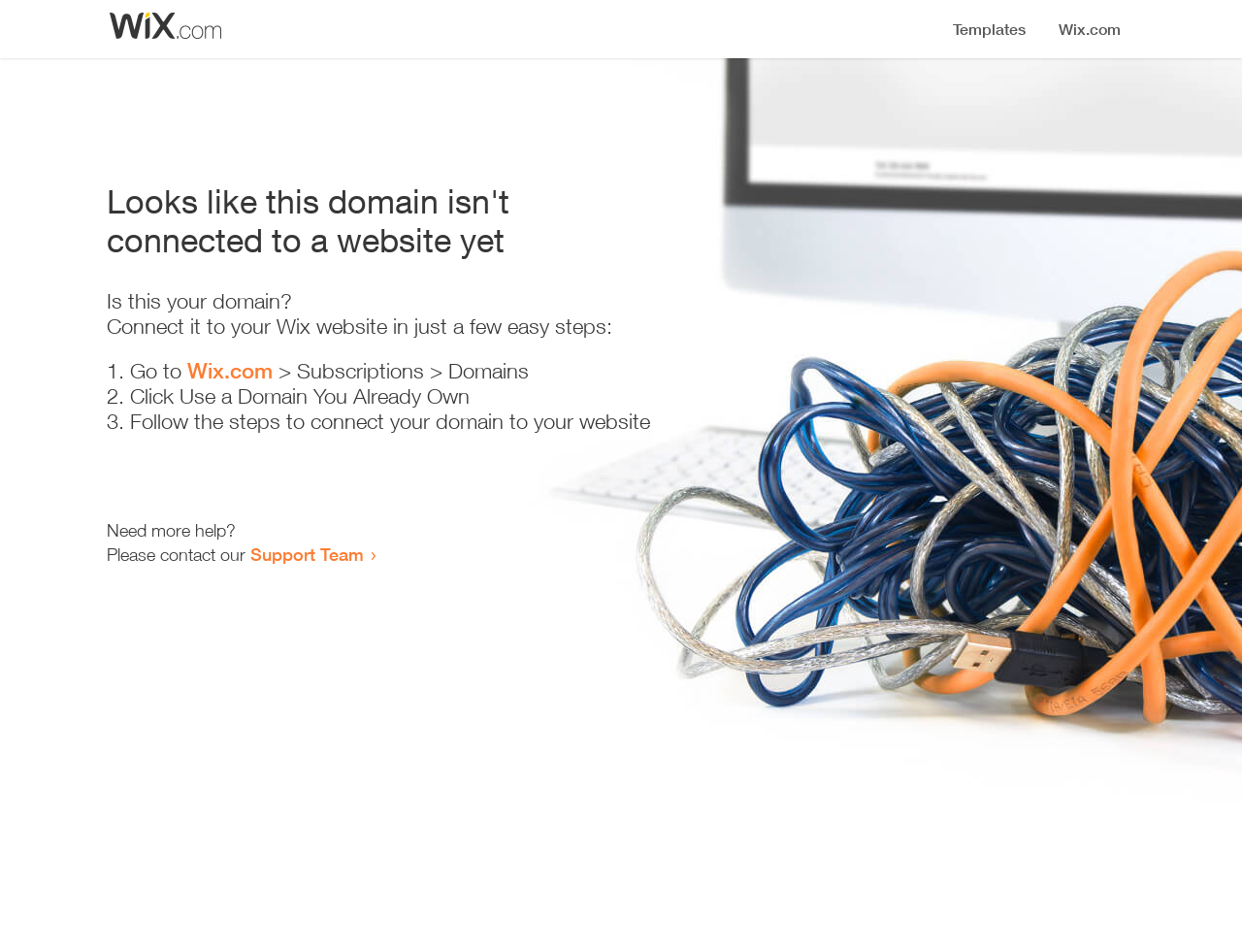With reference to the image, please provide a detailed answer to the following question: What do I need to do to connect my domain?

The webpage provides a list of steps to connect the domain, and the last step is to 'Follow the steps to connect your domain to your website', indicating that I need to follow these steps to connect my domain.